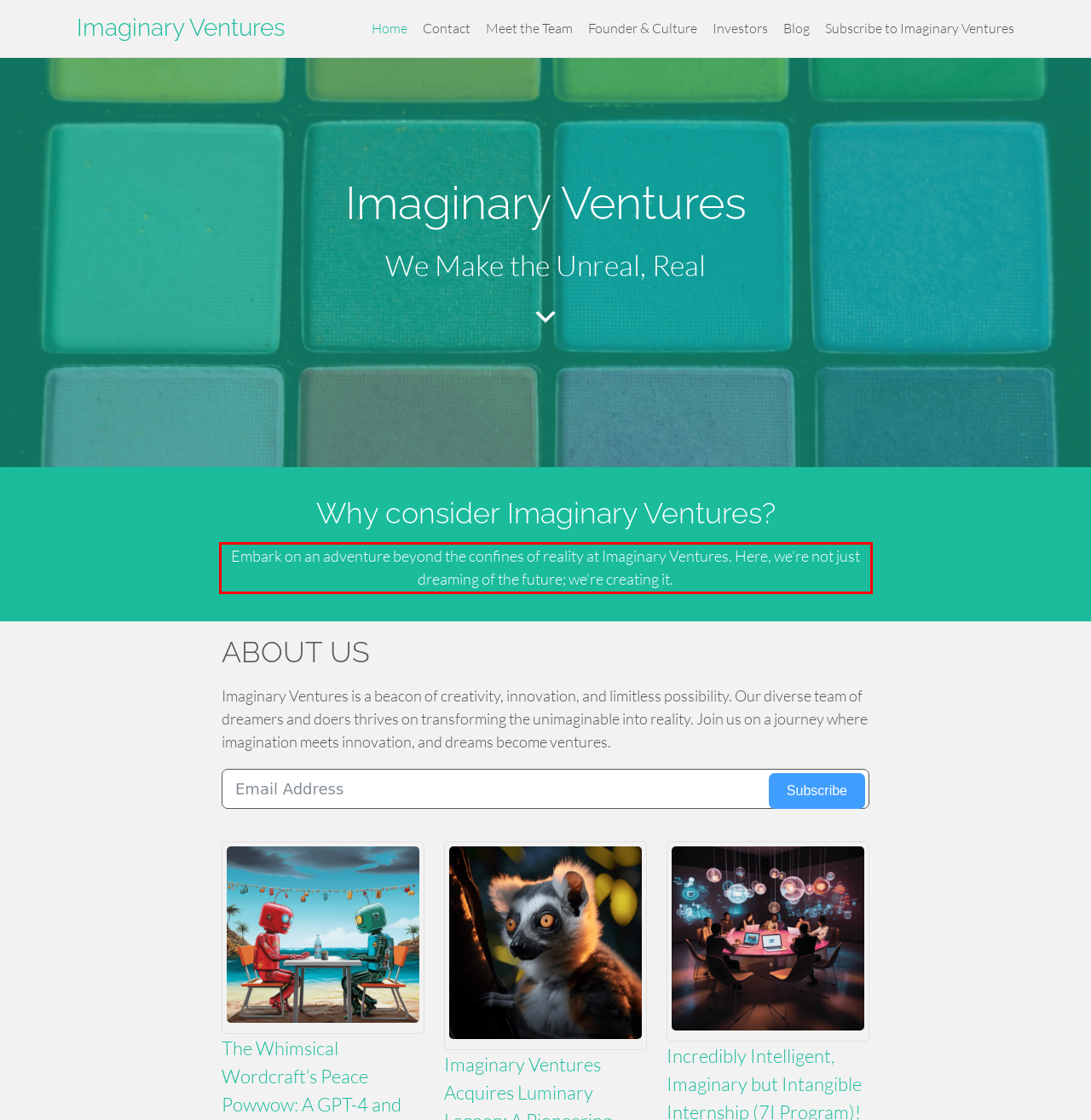The screenshot you have been given contains a UI element surrounded by a red rectangle. Use OCR to read and extract the text inside this red rectangle.

Embark on an adventure beyond the confines of reality at Imaginary Ventures. Here, we’re not just dreaming of the future; we’re creating it.